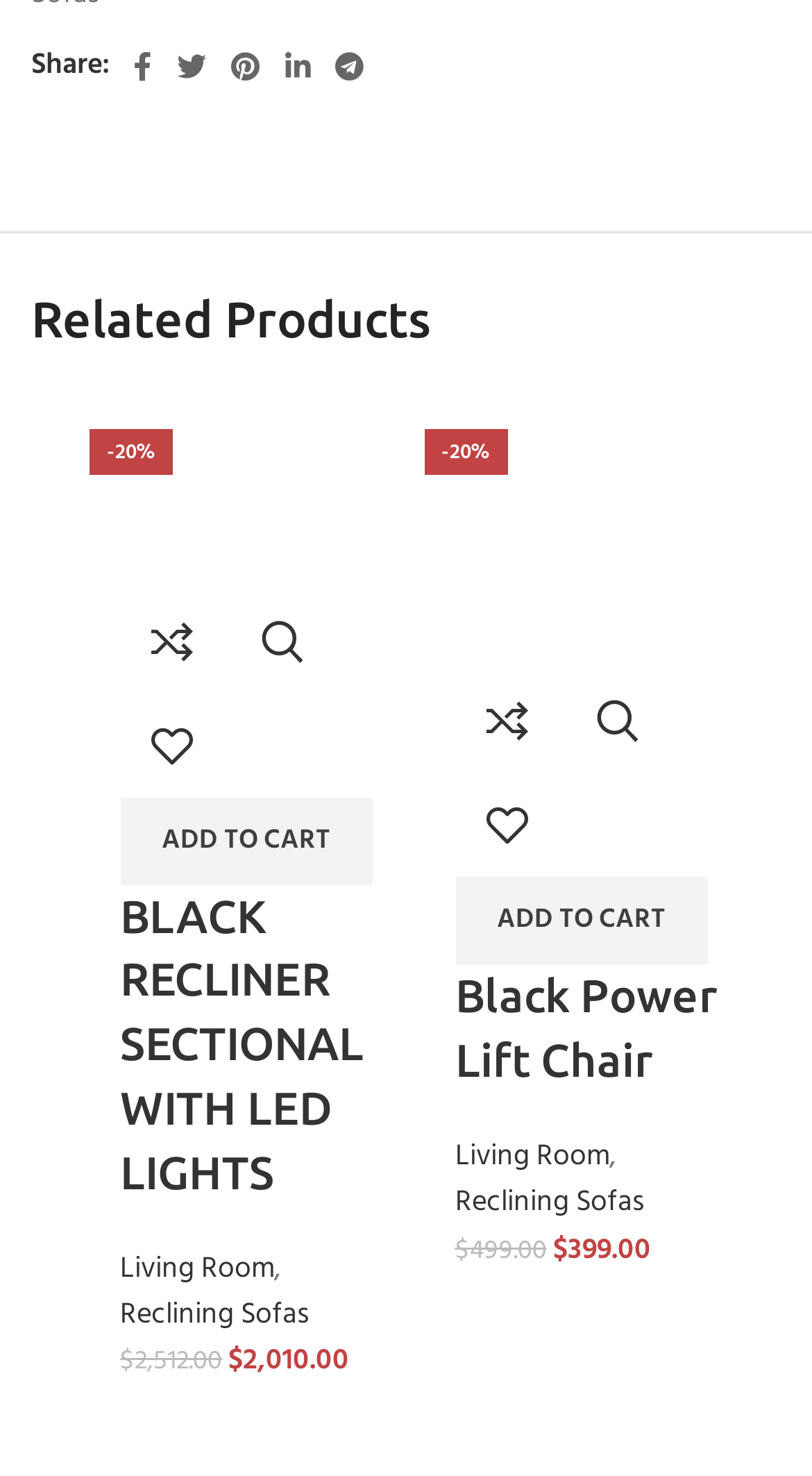How many social media links are available?
Please ensure your answer is as detailed and informative as possible.

I counted the number of social media links available on the webpage, which are Facebook, Twitter, Pinterest, Linkedin, and Telegram, and found that there are 5 social media links.